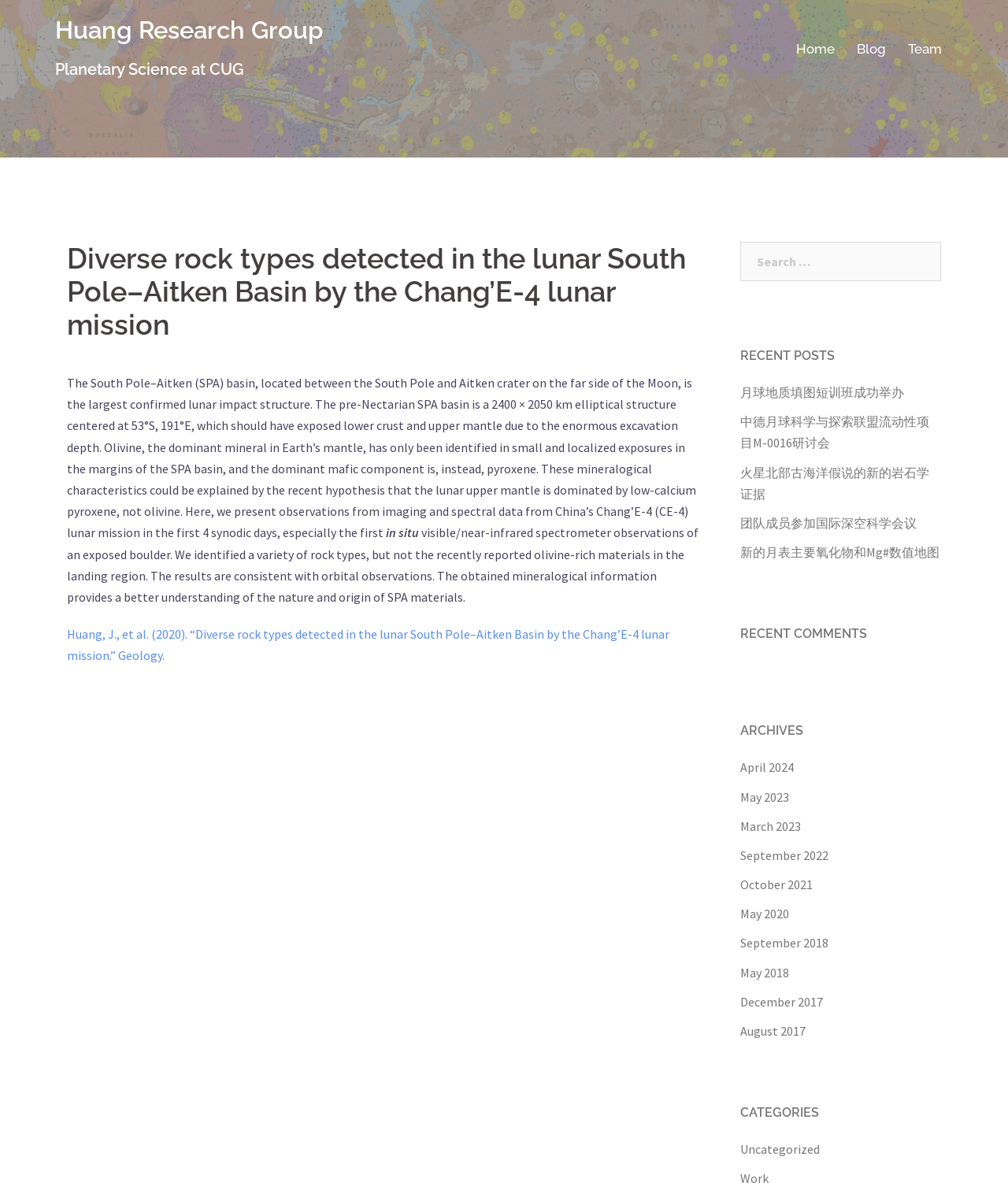Find and specify the bounding box coordinates that correspond to the clickable region for the instruction: "View recent posts".

[0.734, 0.293, 0.934, 0.321]